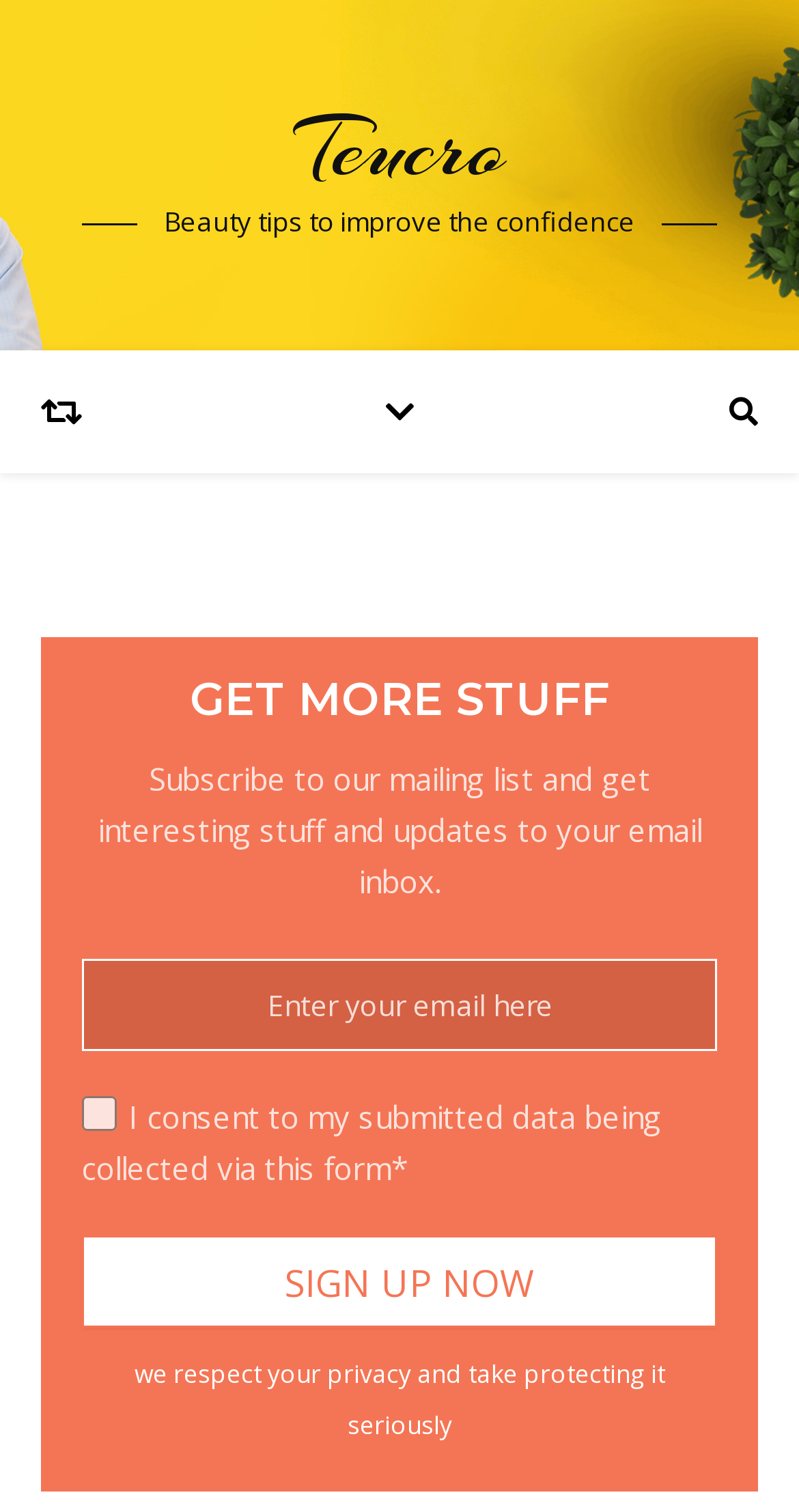Ascertain the bounding box coordinates for the UI element detailed here: "Random Article". The coordinates should be provided as [left, top, right, bottom] with each value being a float between 0 and 1.

[0.051, 0.232, 0.103, 0.313]